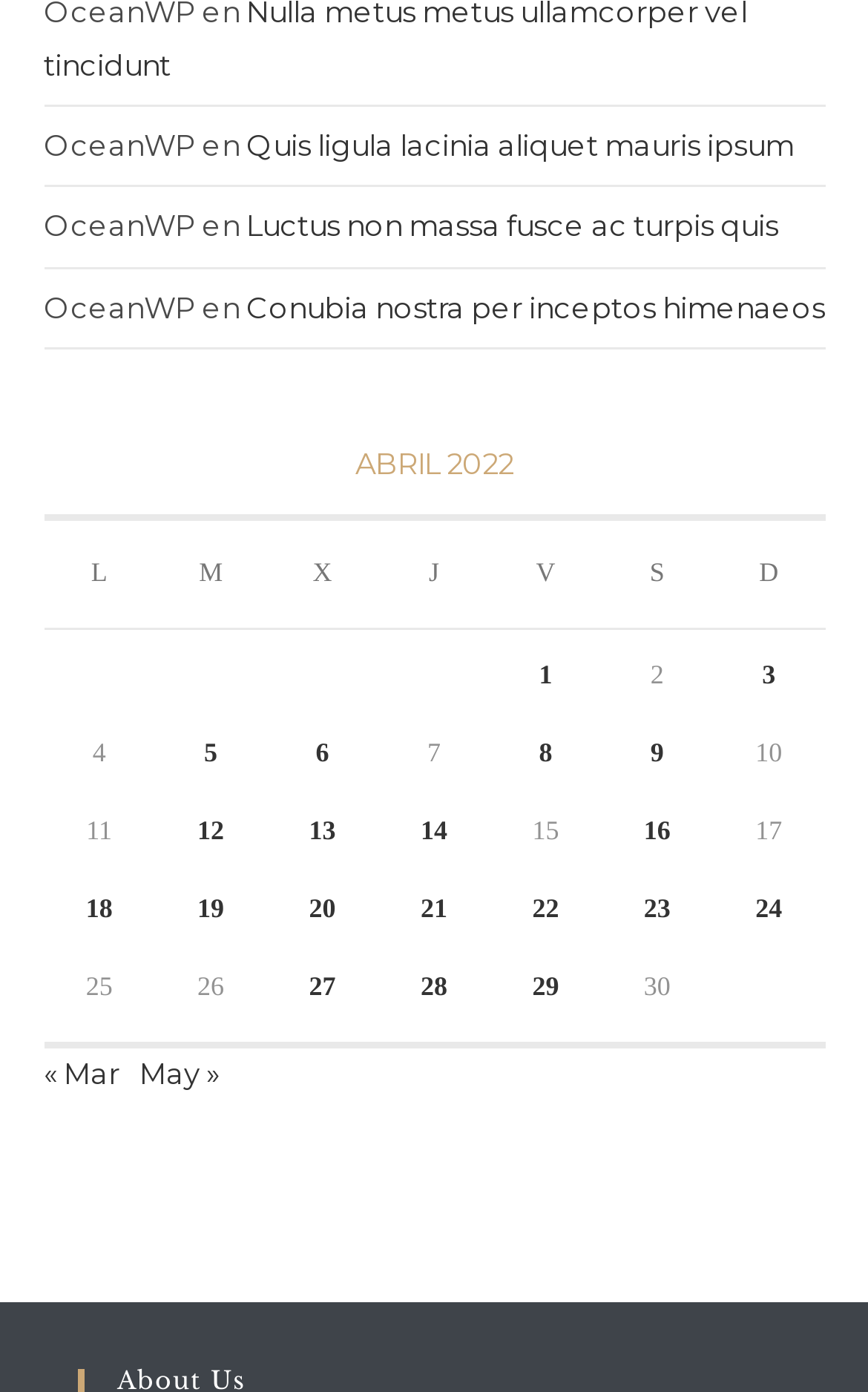What is the month displayed in the table?
Respond with a short answer, either a single word or a phrase, based on the image.

April 2022